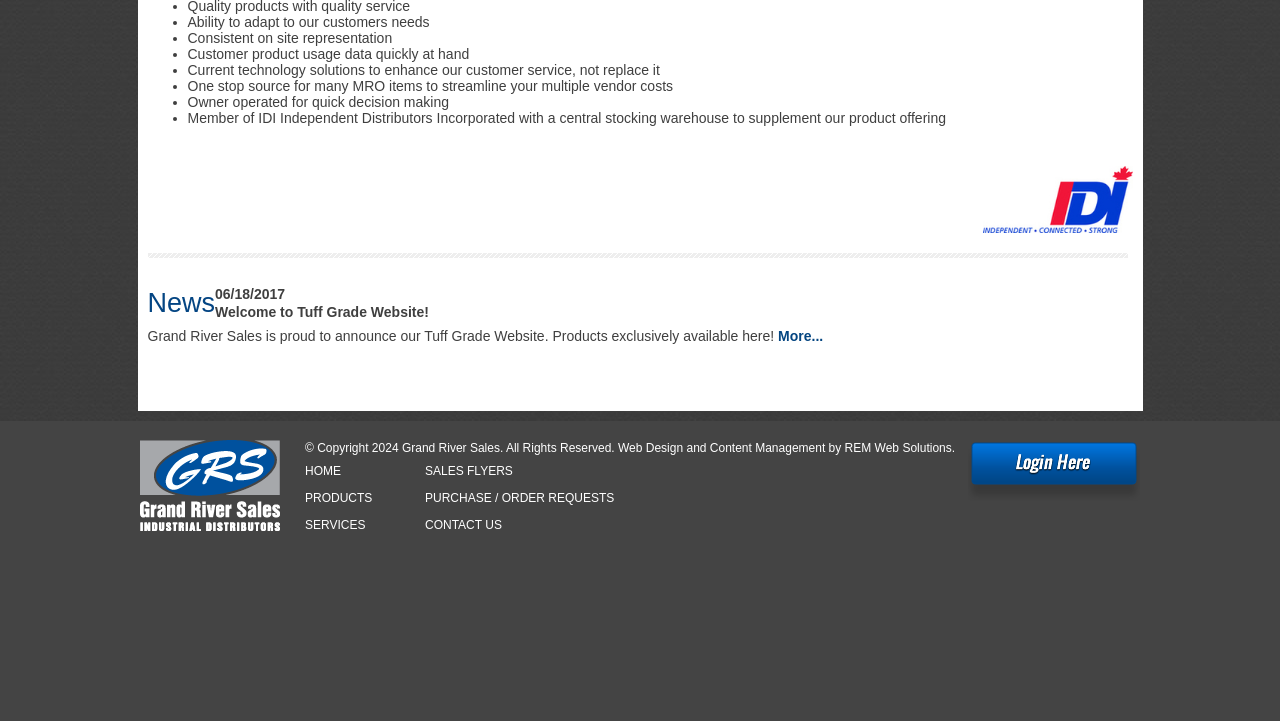Determine the bounding box for the described HTML element: "alt="Login Here"". Ensure the coordinates are four float numbers between 0 and 1 in the format [left, top, right, bottom].

[0.756, 0.609, 0.891, 0.699]